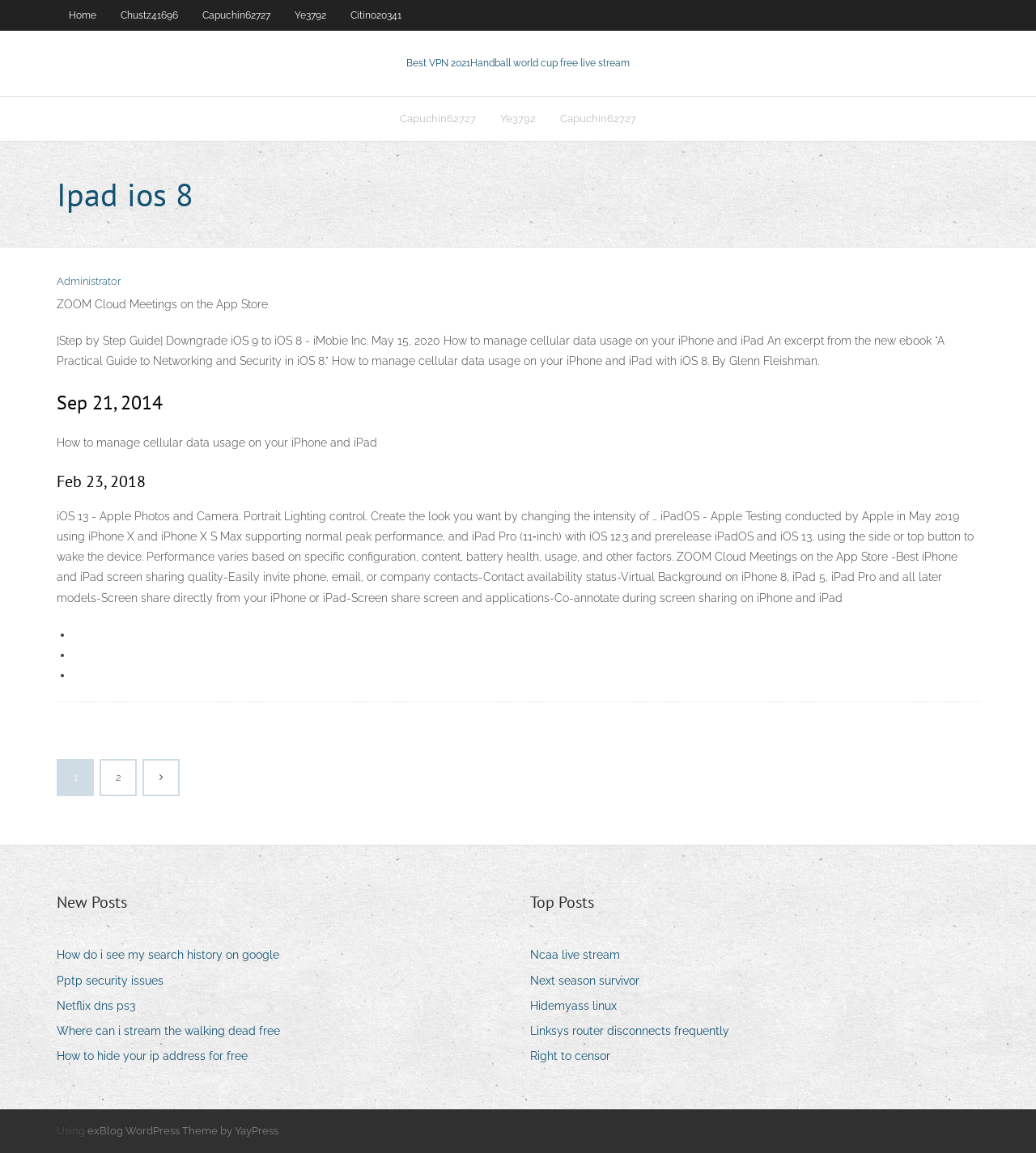Using the description: "Linksys router disconnects frequently", identify the bounding box of the corresponding UI element in the screenshot.

[0.512, 0.885, 0.715, 0.904]